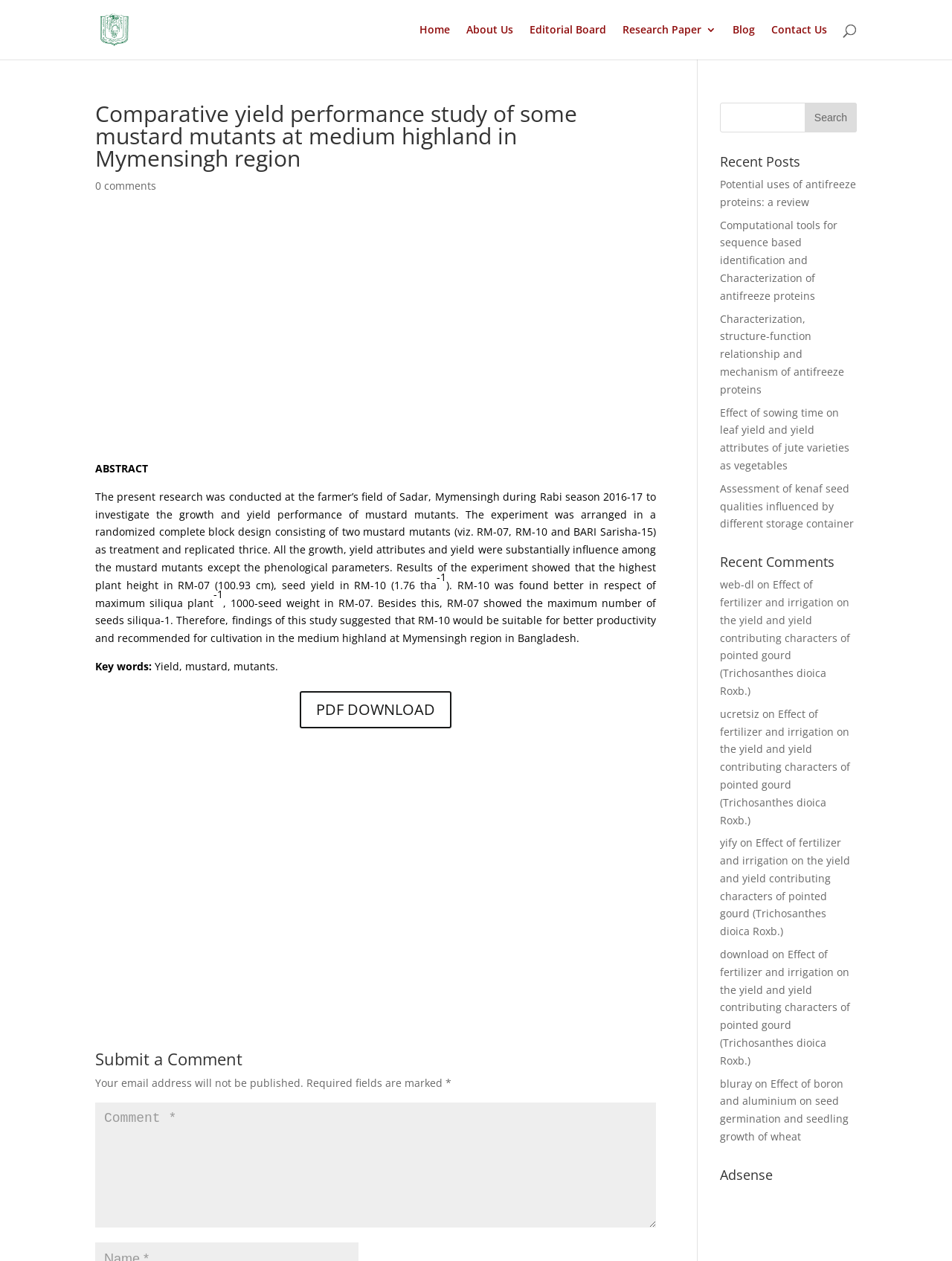Given the element description "web-dl" in the screenshot, predict the bounding box coordinates of that UI element.

[0.756, 0.458, 0.792, 0.469]